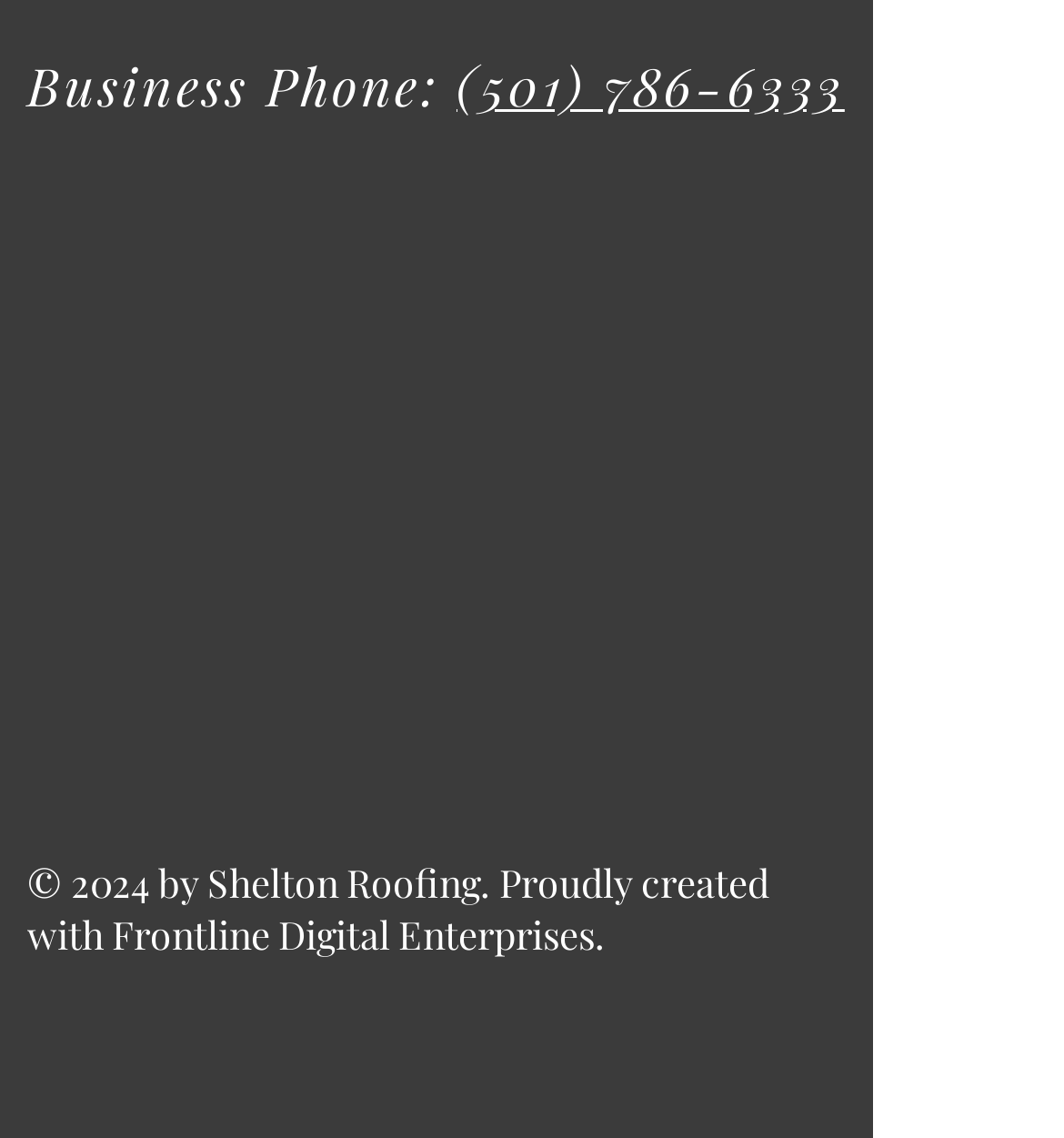Provide the bounding box coordinates in the format (top-left x, top-left y, bottom-right x, bottom-right y). All values are floating point numbers between 0 and 1. Determine the bounding box coordinate of the UI element described as: aria-label="Facebook"

[0.026, 0.892, 0.115, 0.976]